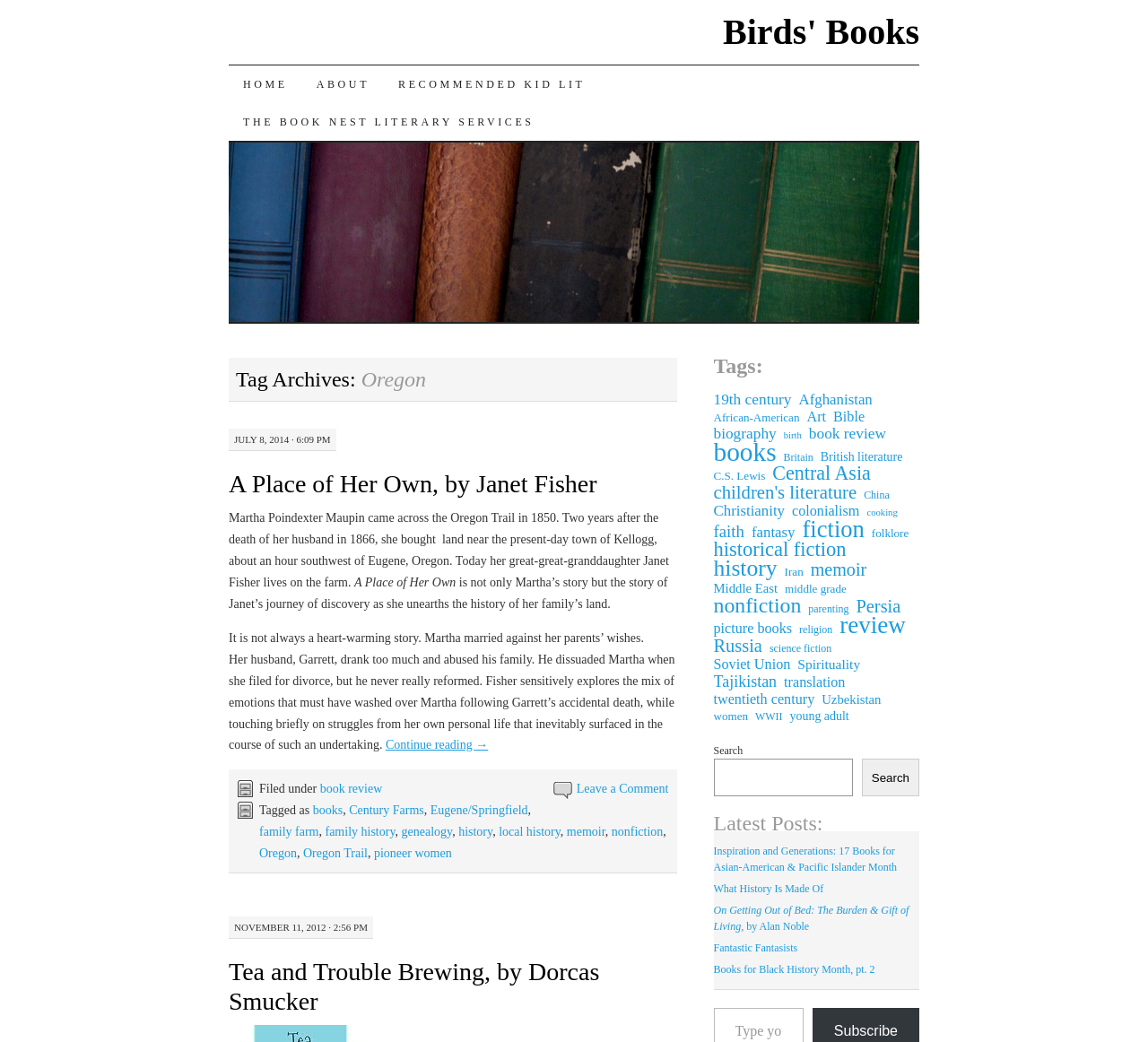Please provide a brief answer to the question using only one word or phrase: 
How many links are there in the first book review?

3